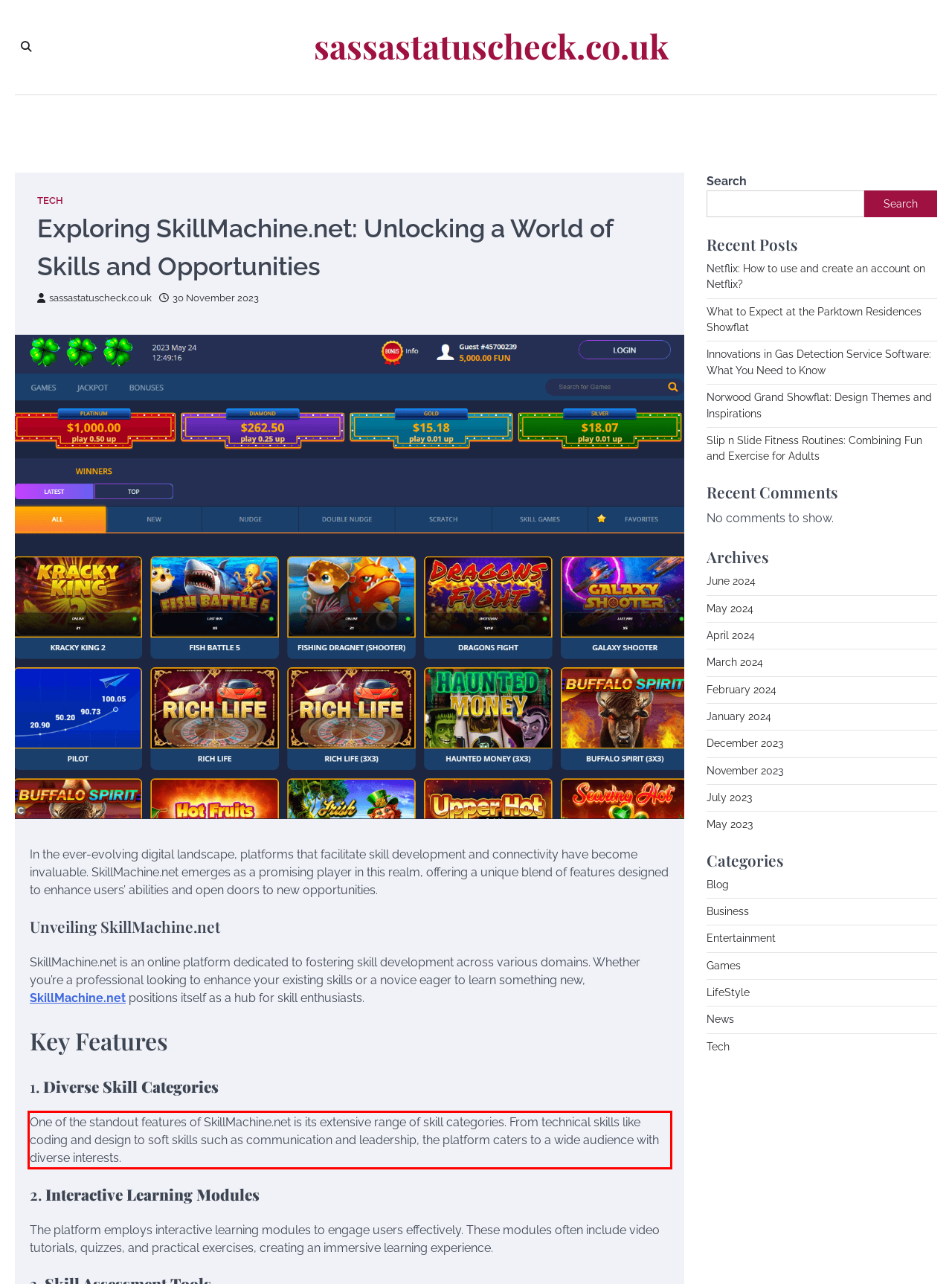Analyze the screenshot of the webpage that features a red bounding box and recognize the text content enclosed within this red bounding box.

One of the standout features of SkillMachine.net is its extensive range of skill categories. From technical skills like coding and design to soft skills such as communication and leadership, the platform caters to a wide audience with diverse interests.